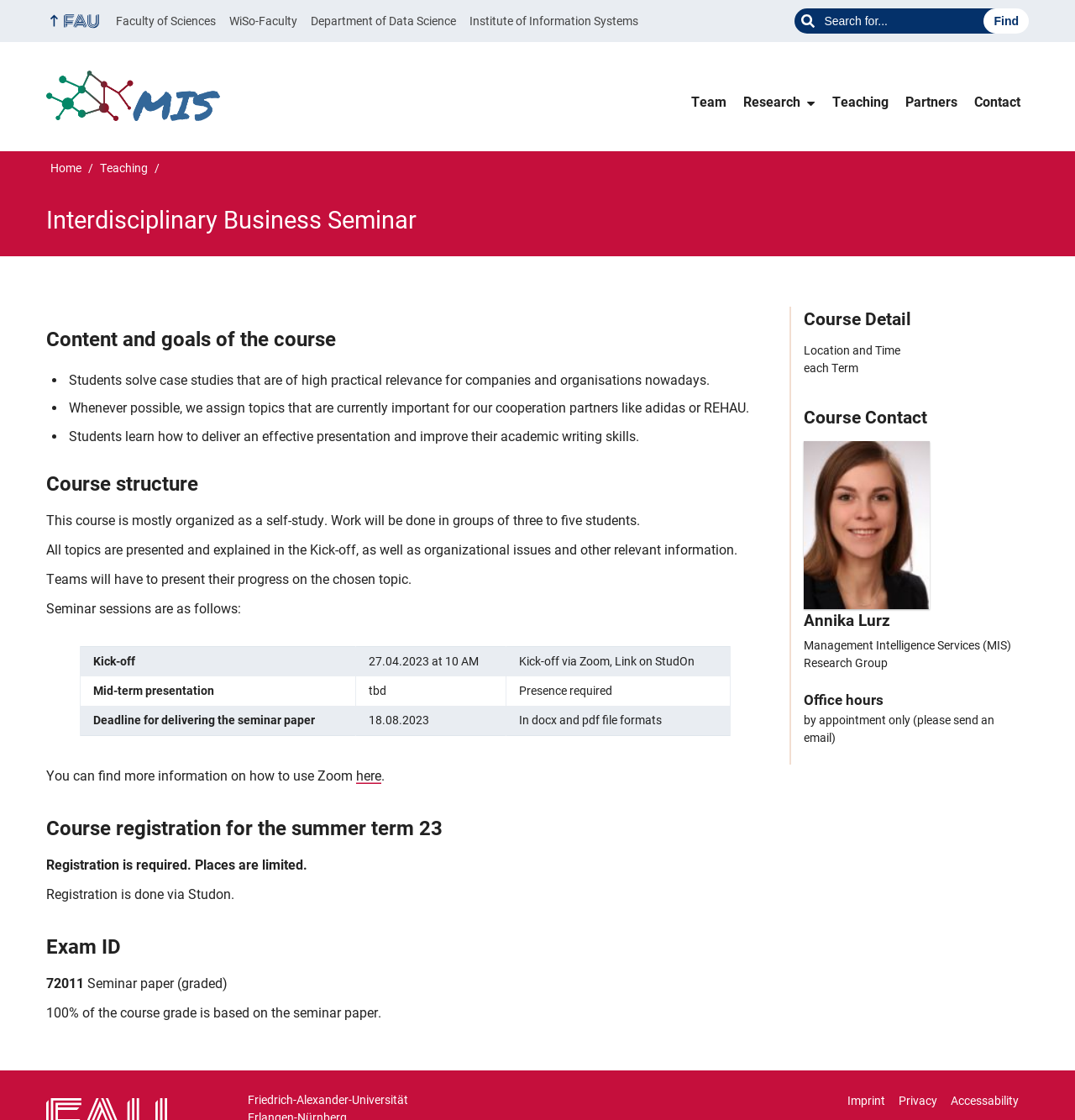What is the purpose of the Kick-off session?
Using the information presented in the image, please offer a detailed response to the question.

I found the answer in the section under 'Course structure' where it mentions that 'All topics are presented and explained in the Kick-off, as well as organizational issues and other relevant information'.